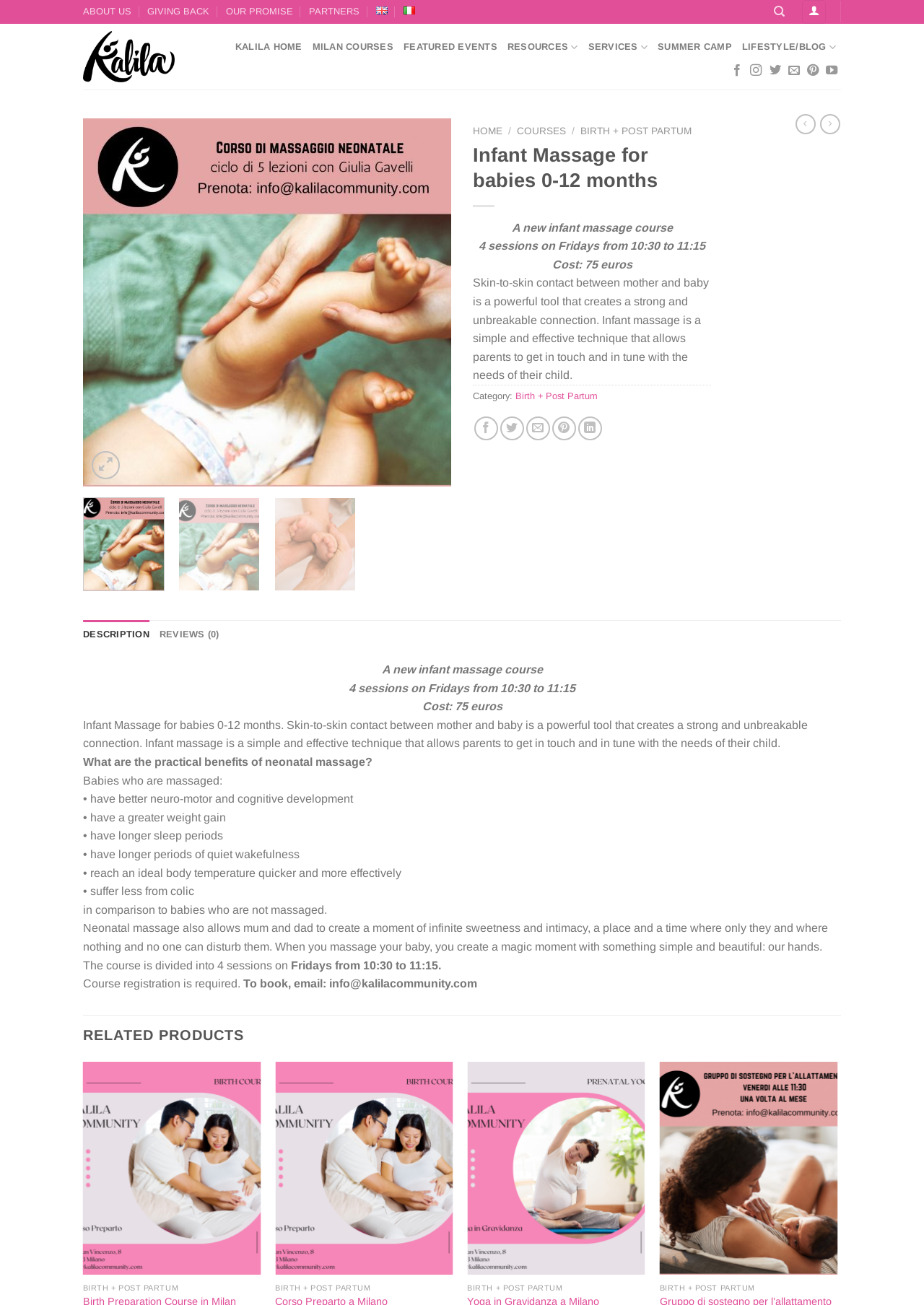What is the purpose of the infant massage course?
Carefully analyze the image and provide a thorough answer to the question.

I found the purpose of the infant massage course by looking at the webpage content, specifically the section that describes the benefits of neonatal massage, where it says 'Neonatal massage also allows mum and dad to create a moment of infinite sweetness and intimacy...'.